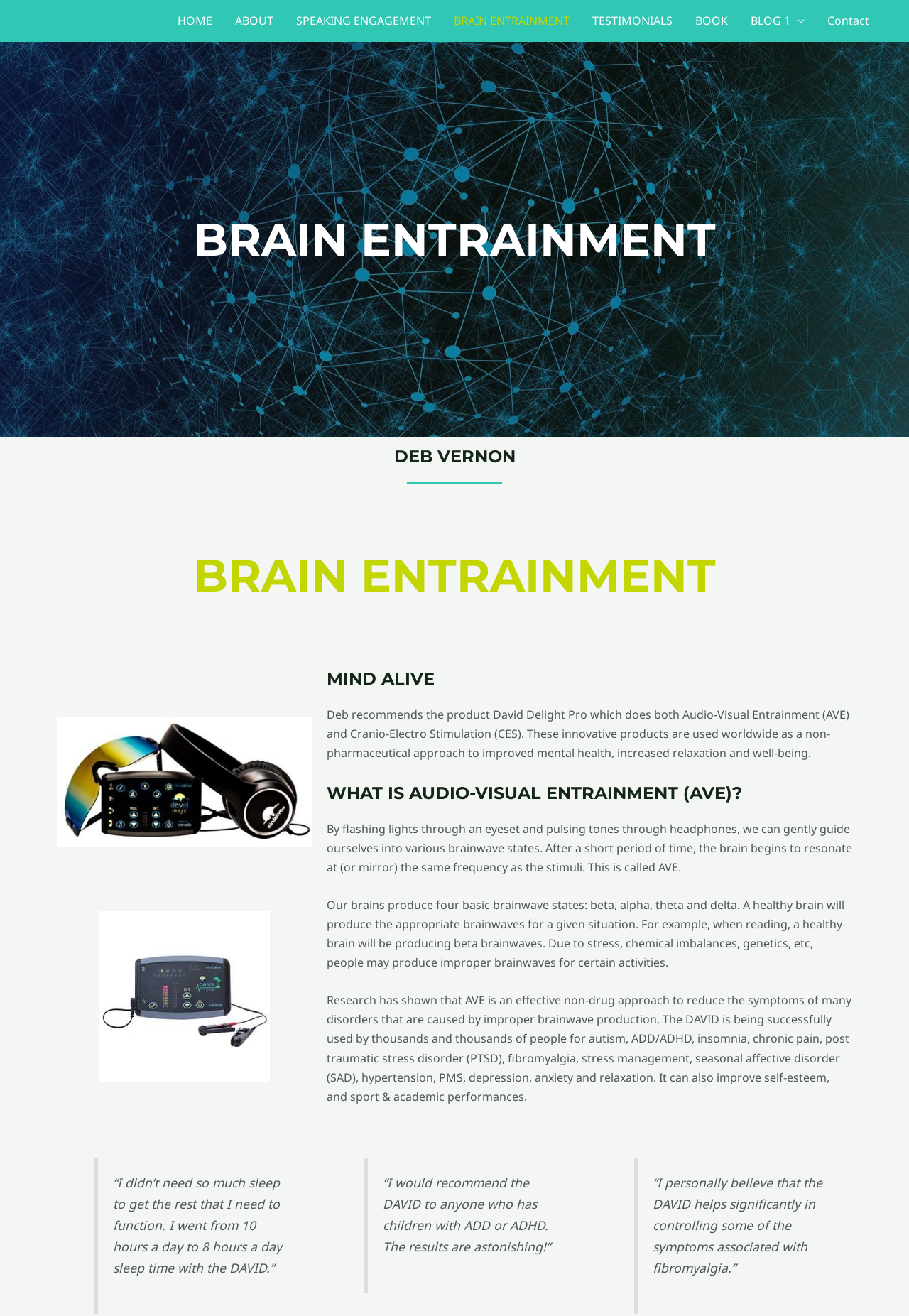Provide a one-word or brief phrase answer to the question:
What is the purpose of Audio-Visual Entrainment (AVE)?

to guide brainwave states